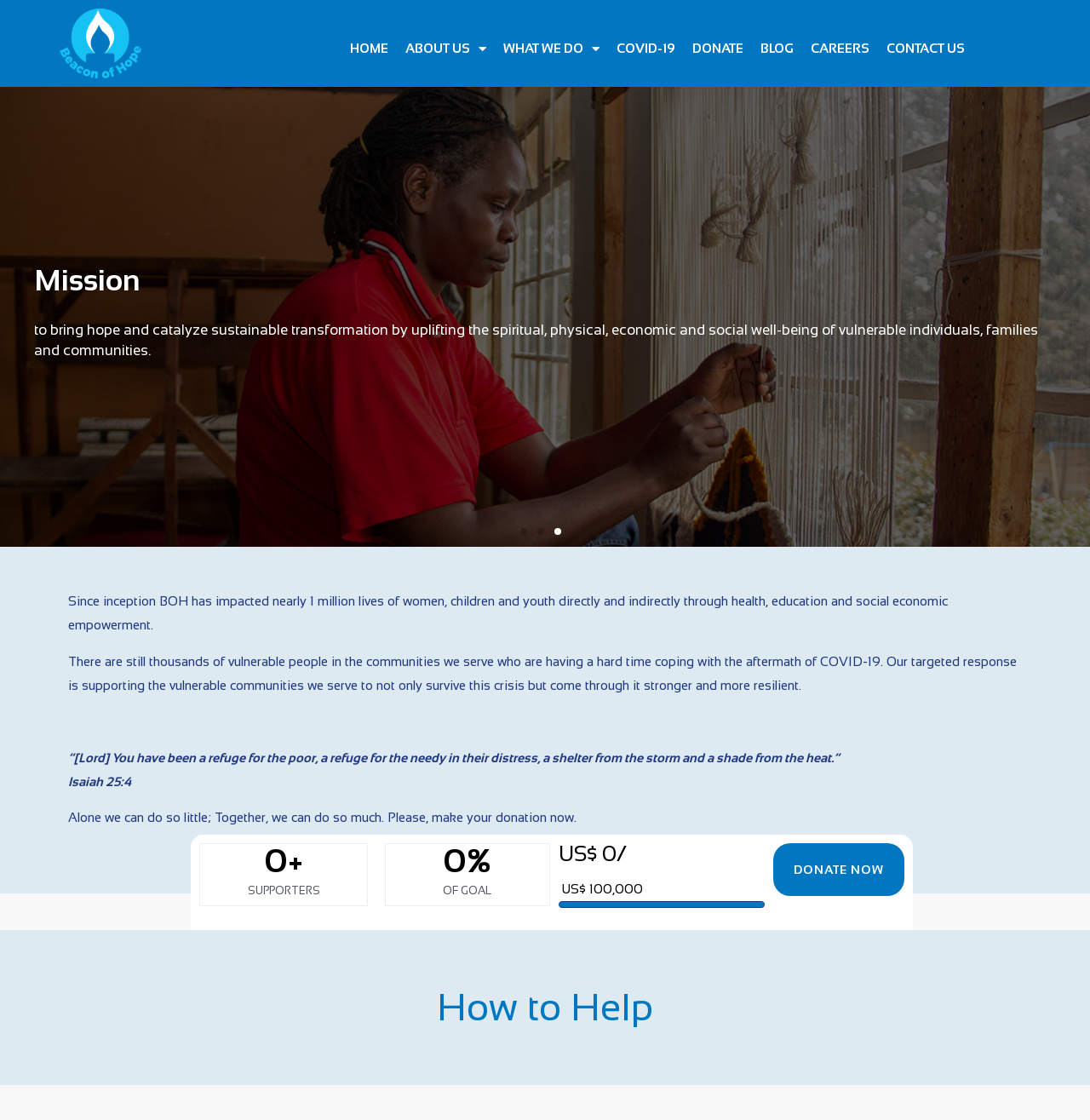Please locate the bounding box coordinates of the element that should be clicked to achieve the given instruction: "Click the DONATE button".

[0.63, 0.023, 0.688, 0.064]